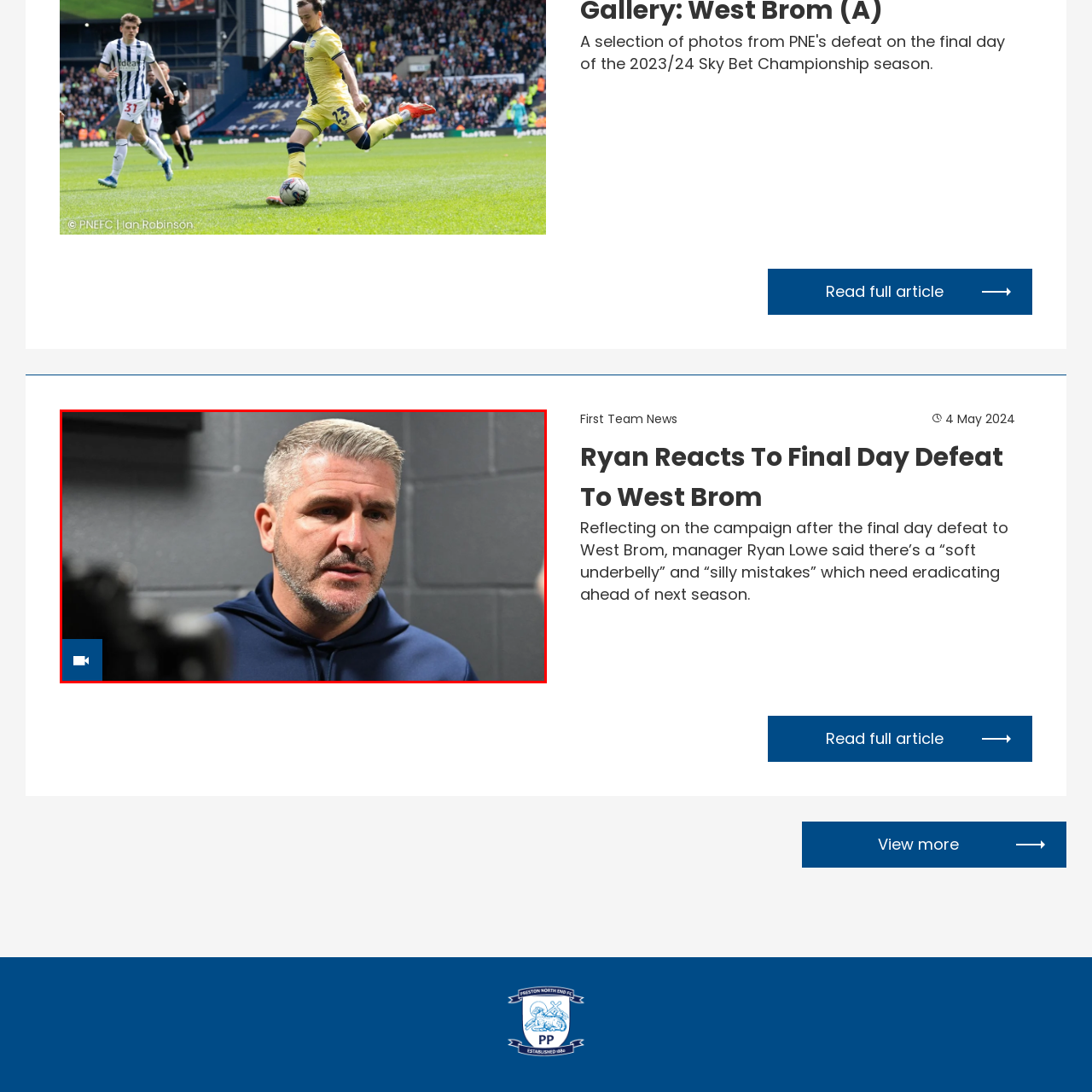Provide a comprehensive description of the image highlighted within the red bounding box.

The image features a close-up of a sports manager, presumably reflecting on a recent match. He has a serious expression, indicating contemplation or concern, likely tied to recent events in the sporting season. Dressed in a navy hoodie, he stands against a textured wall, which adds to the somber atmosphere. The background hints at an interview setting, suggesting that he is addressing media questions about his team’s performance. This moment likely follows the team's final day defeat to West Brom, a topic he mentioned while discussing the need to address "silly mistakes" for future improvements.